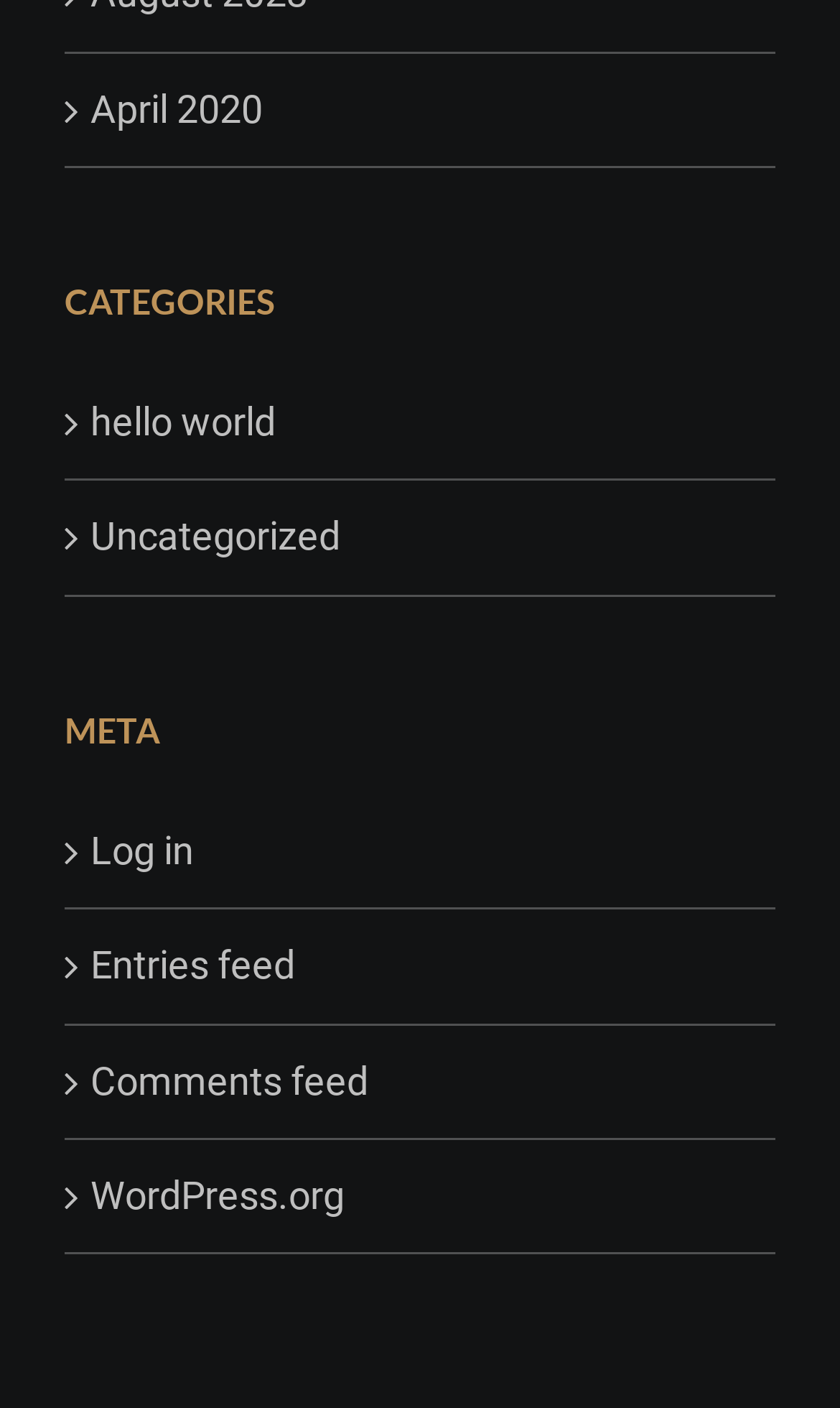How many categories are listed?
Based on the image content, provide your answer in one word or a short phrase.

3